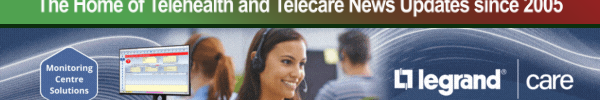Reply to the question with a single word or phrase:
What is depicted on the left side of the banner?

A monitoring center